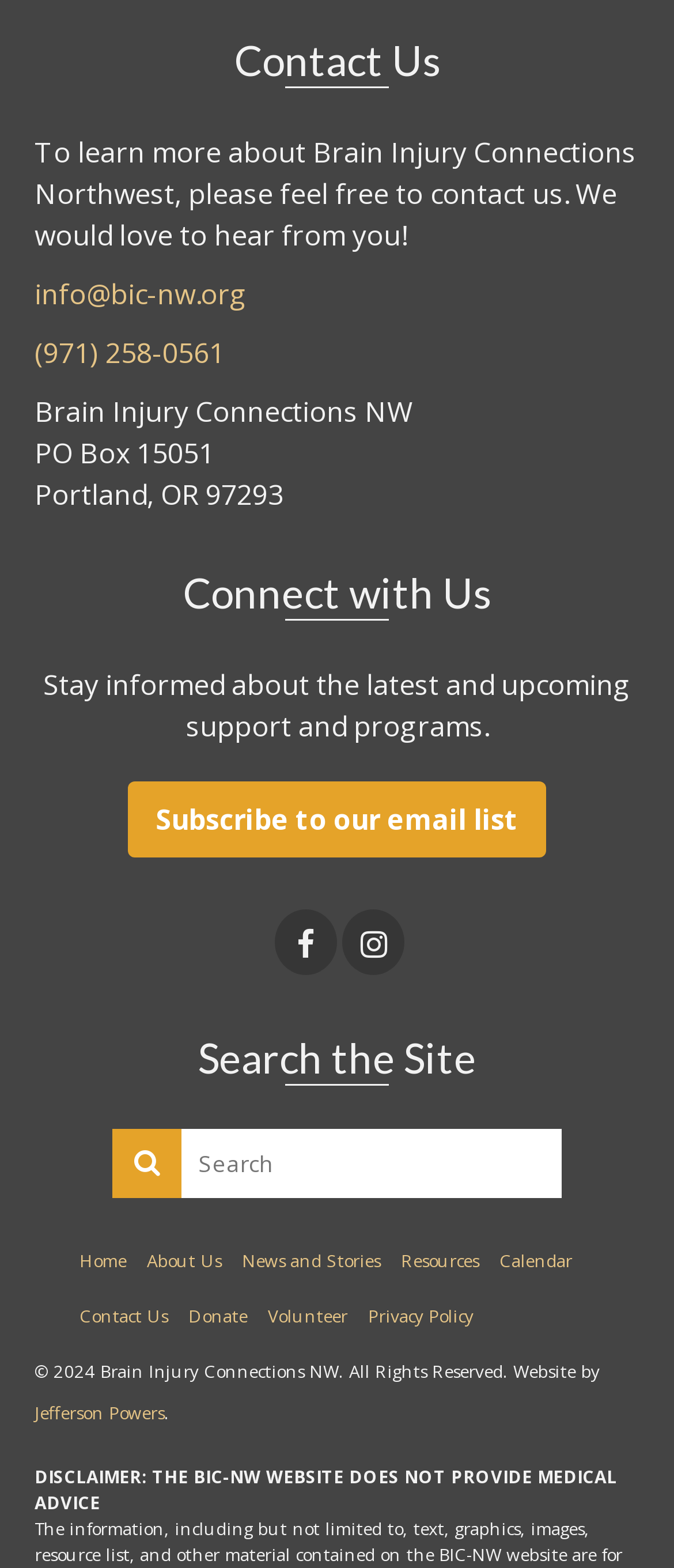Can you find the bounding box coordinates for the element that needs to be clicked to execute this instruction: "Donate to Brain Injury Connections NW"? The coordinates should be given as four float numbers between 0 and 1, i.e., [left, top, right, bottom].

[0.264, 0.821, 0.382, 0.856]